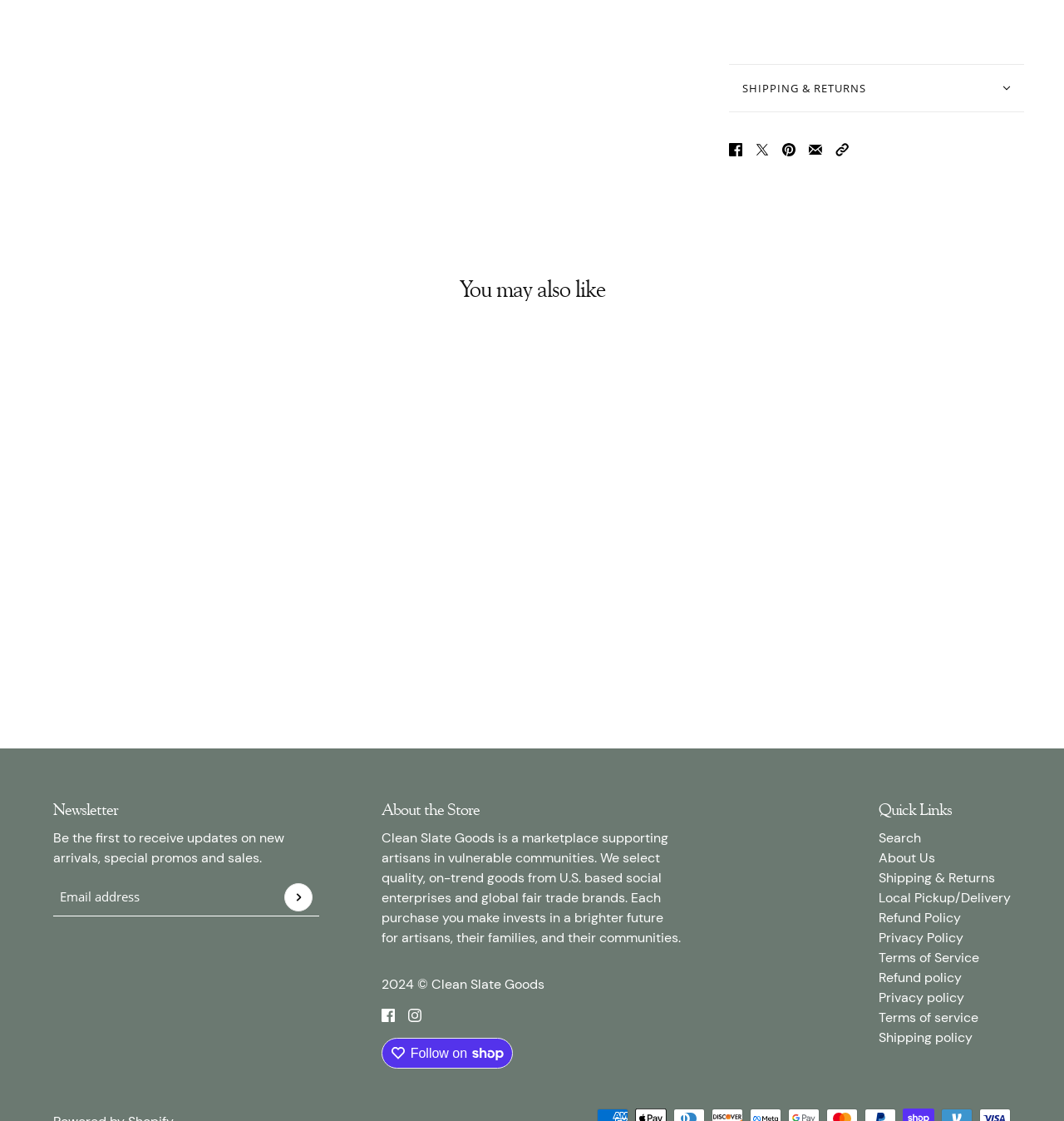Find the bounding box coordinates of the clickable area that will achieve the following instruction: "Follow on Shop".

[0.358, 0.926, 0.482, 0.954]